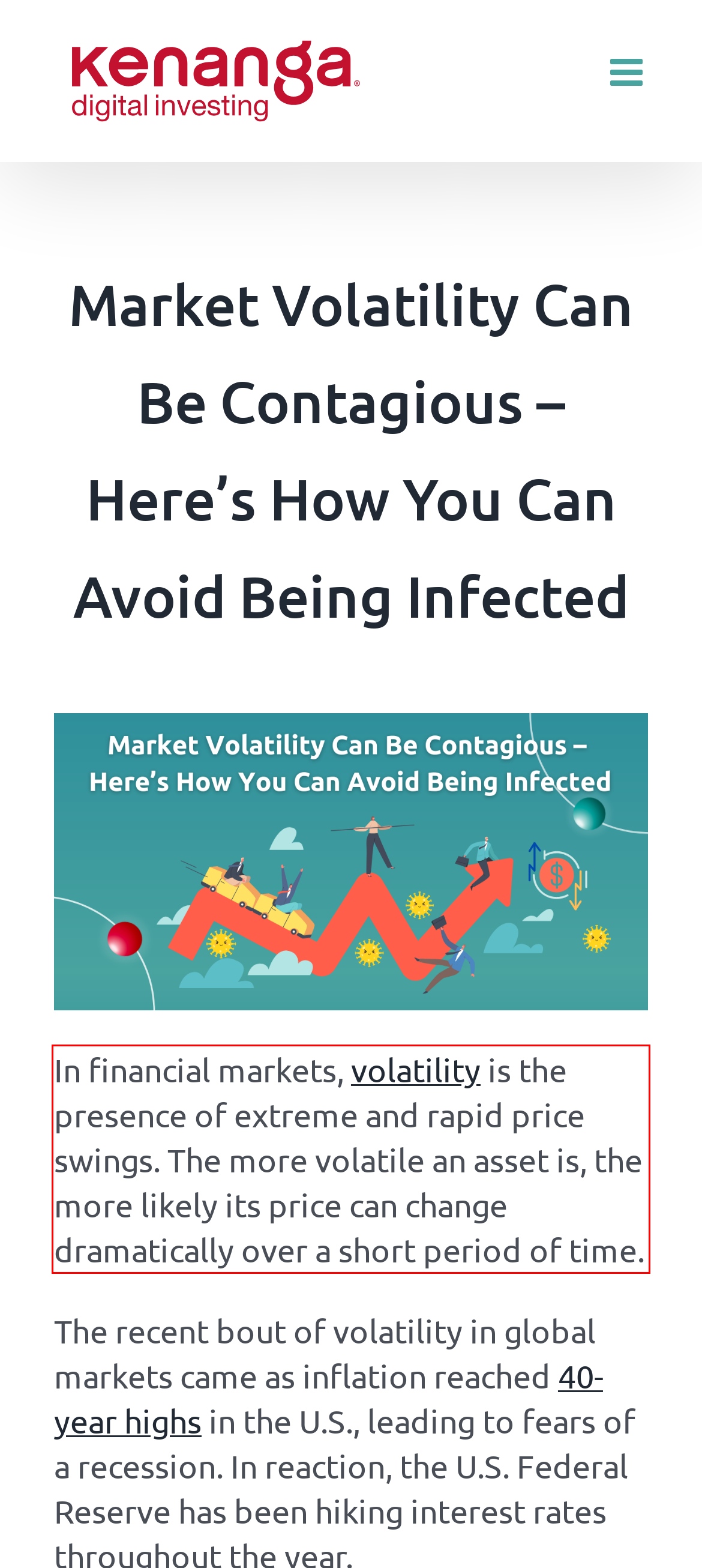Examine the screenshot of the webpage, locate the red bounding box, and perform OCR to extract the text contained within it.

In financial markets, volatility is the presence of extreme and rapid price swings. The more volatile an asset is, the more likely its price can change dramatically over a short period of time.